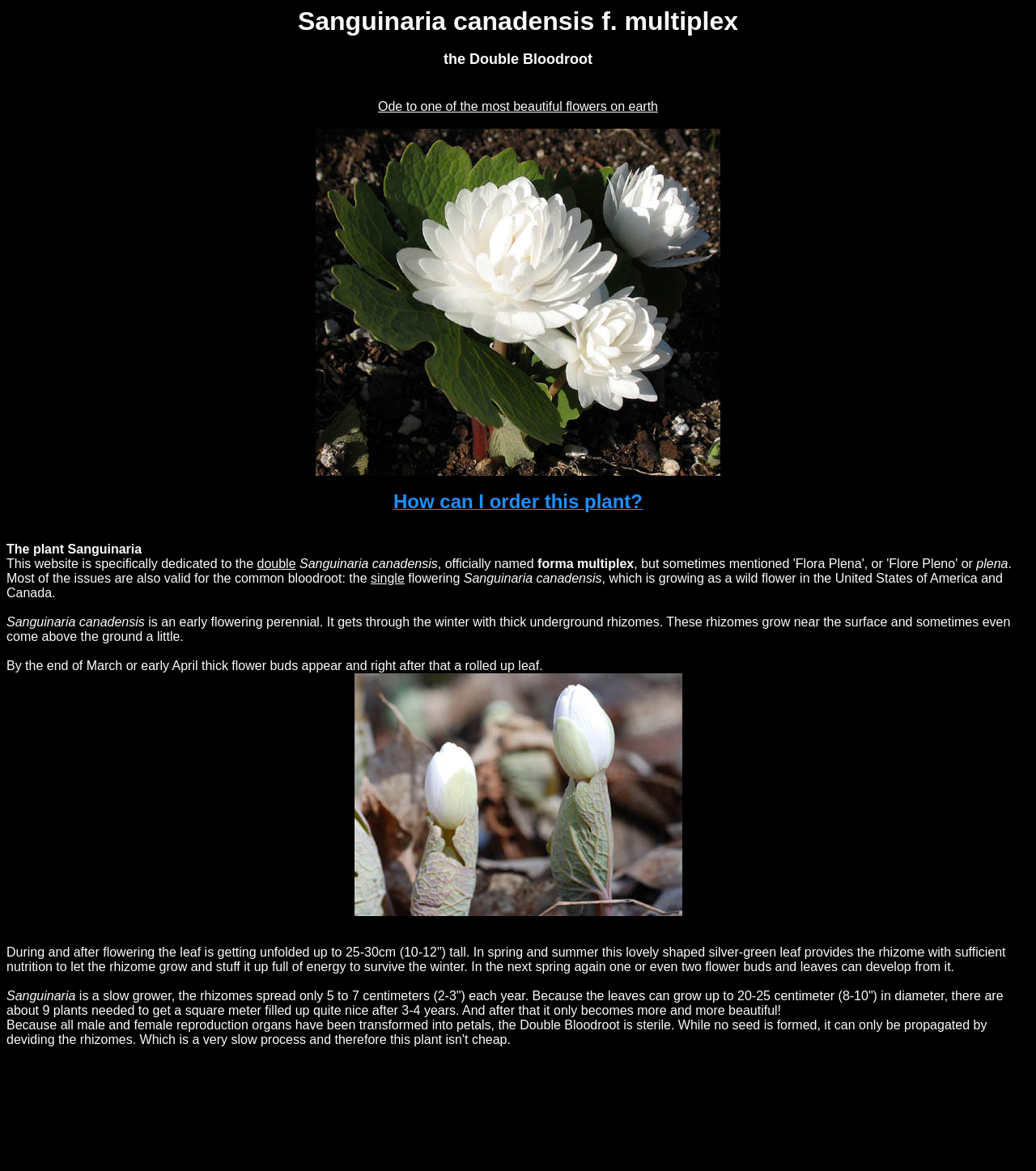What is the purpose of the leaf?
Offer a detailed and full explanation in response to the question.

According to the webpage, the leaf provides the rhizome with sufficient nutrition to let the rhizome grow and store energy to survive the winter, as mentioned in the static text element starting with 'During and after flowering the leaf is getting unfolded...'.